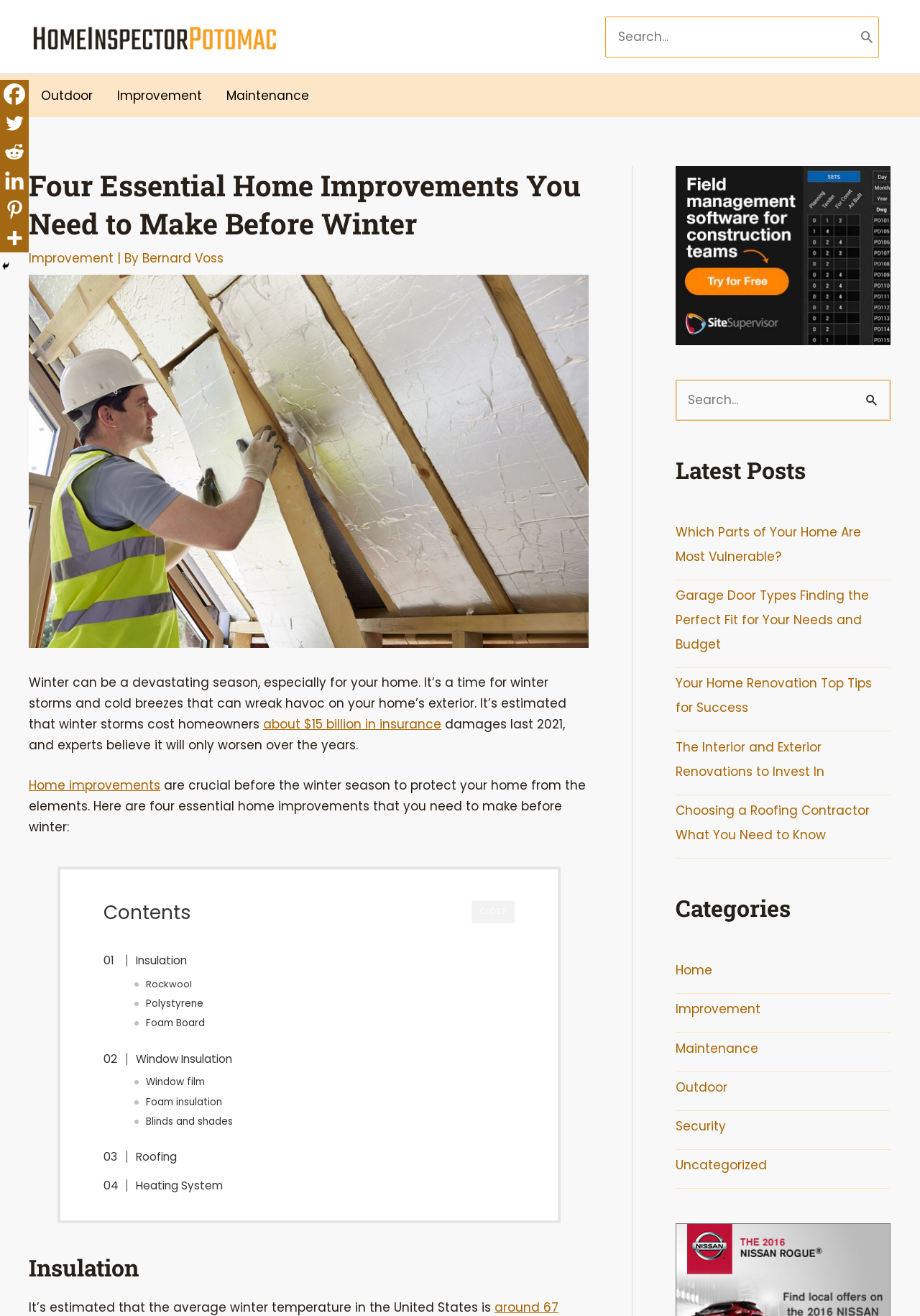What is the main topic of this webpage?
Using the image as a reference, answer with just one word or a short phrase.

Home improvements